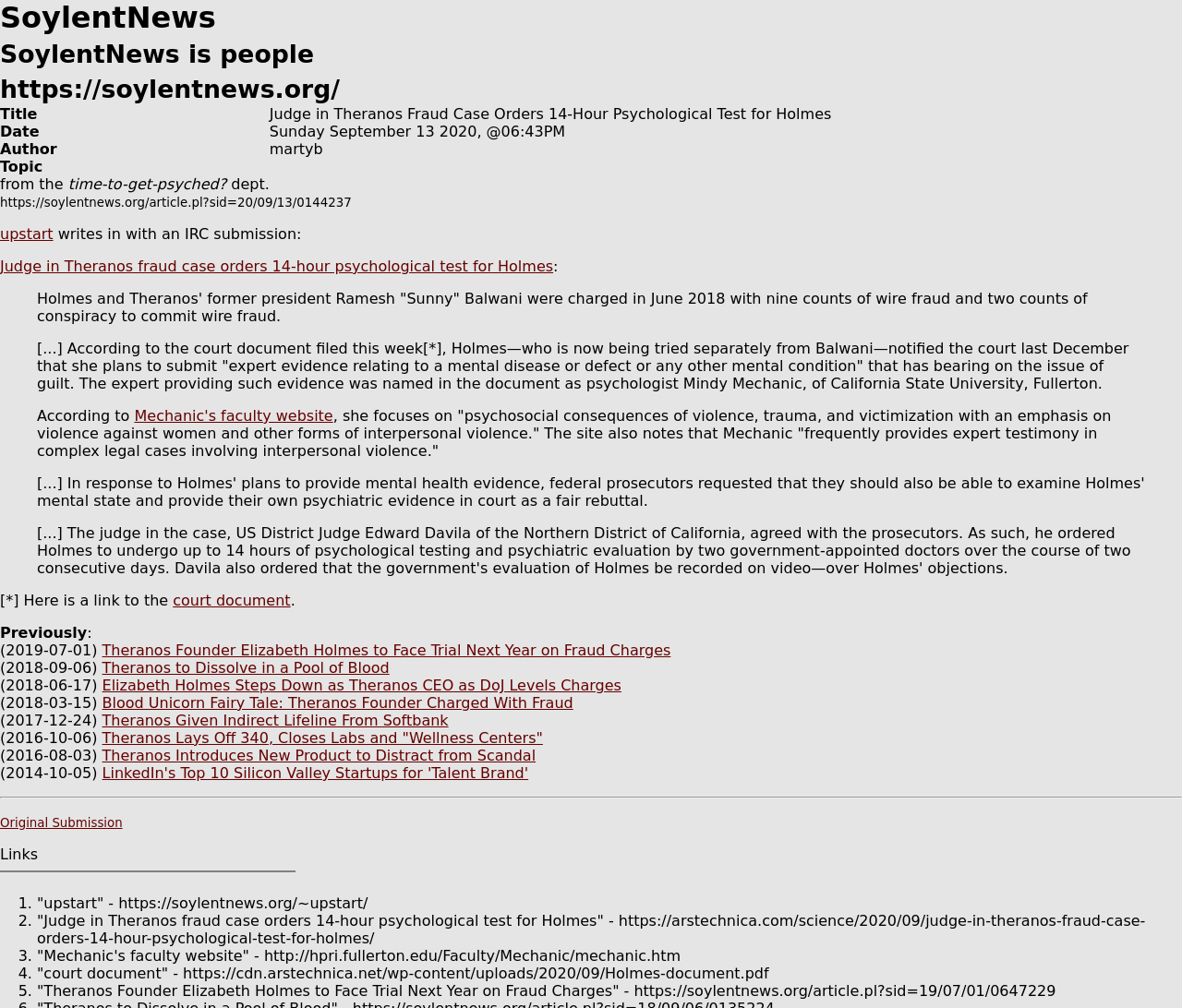With reference to the screenshot, provide a detailed response to the question below:
What is the topic of the article?

I found that the topic of the article is not explicitly mentioned by looking at the LayoutTableCell with the text '' which is located in the LayoutTableRow with the bounding box coordinates [0.228, 0.157, 0.703, 0.174]. This cell is labeled as 'Topic' in the previous cell of the same row.